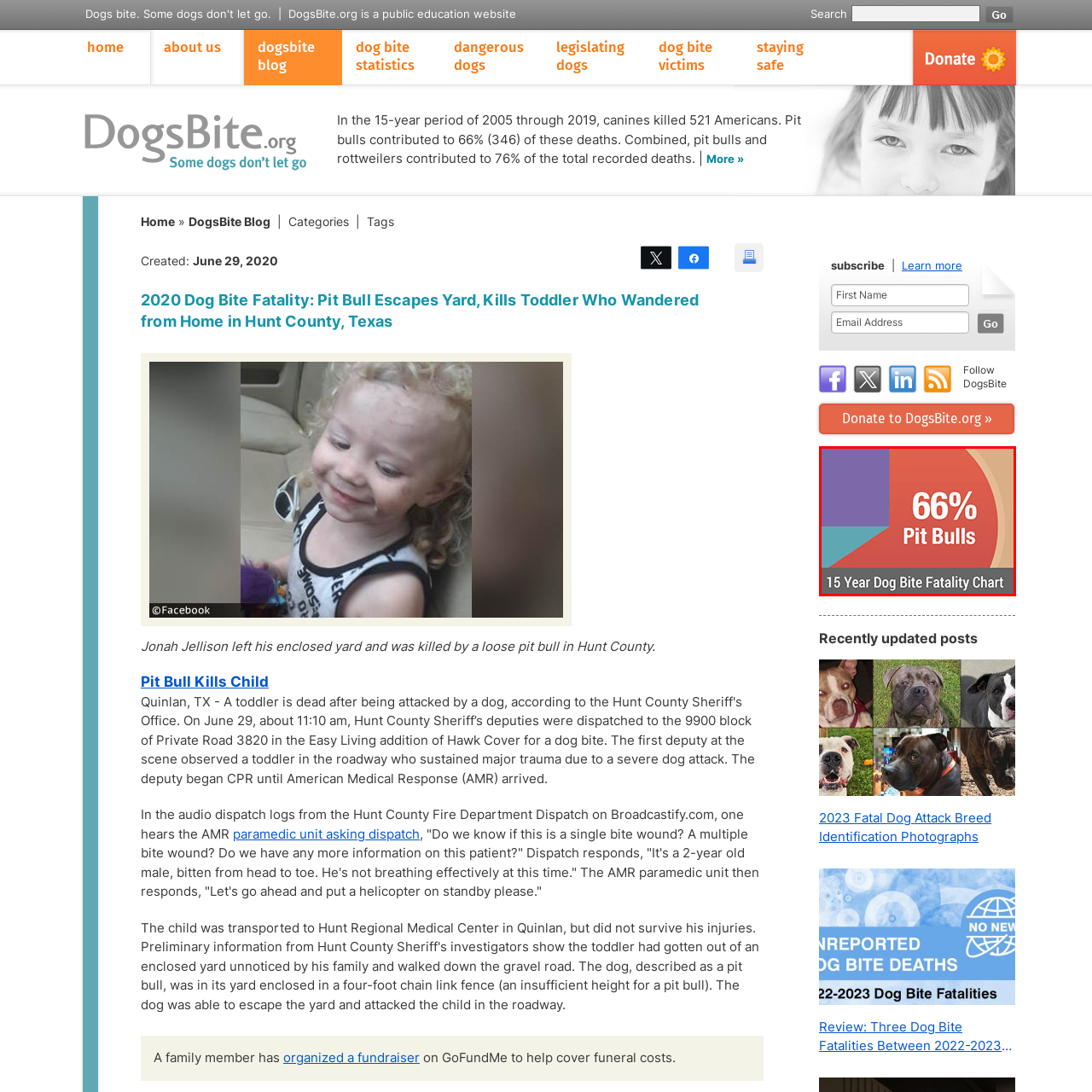What is the purpose of presenting the dog bite fatality chart?
Focus on the red bounded area in the image and respond to the question with a concise word or phrase.

Informing discussions on breed-specific legislation